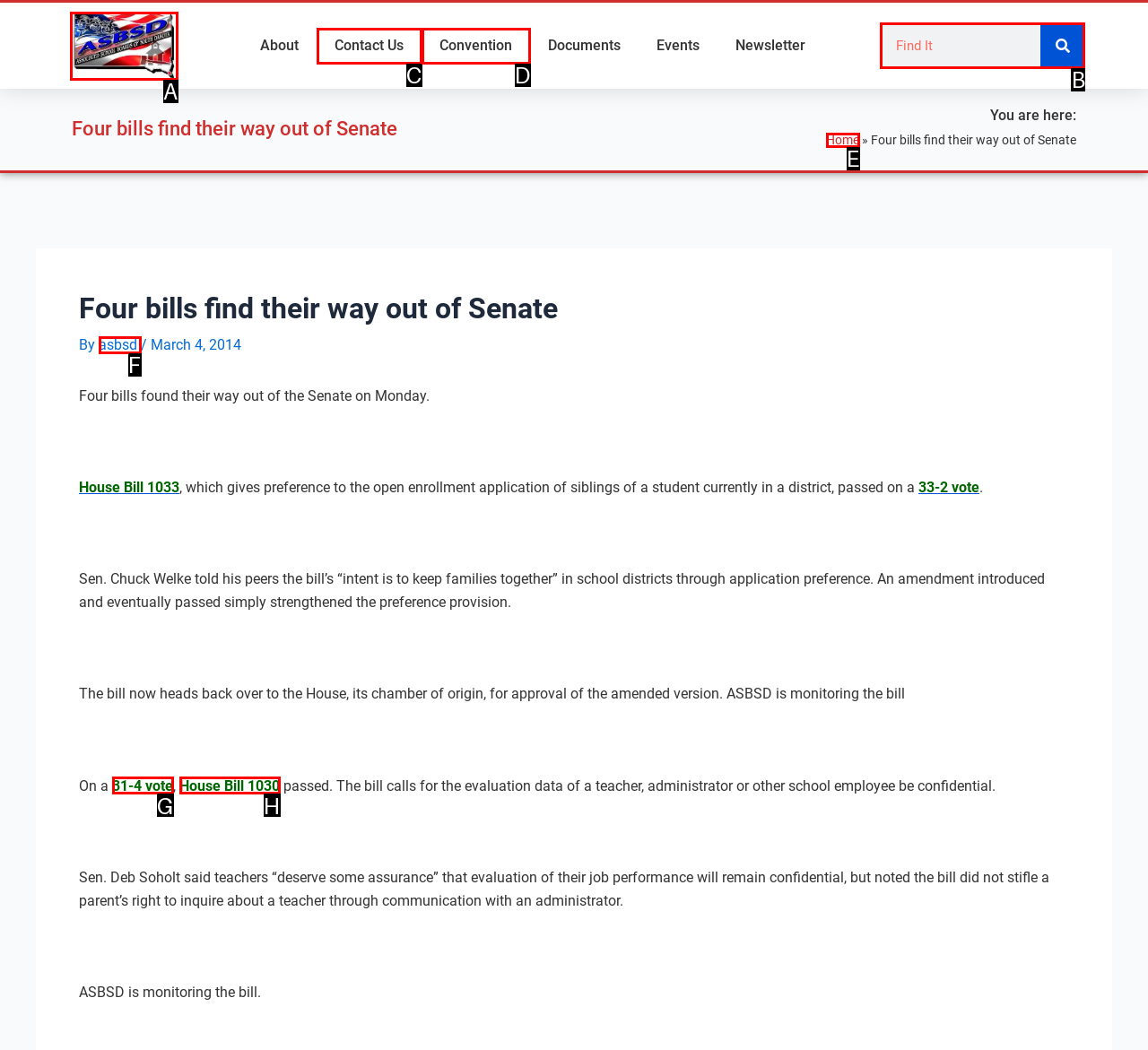Determine which element should be clicked for this task: Search for something
Answer with the letter of the selected option.

B